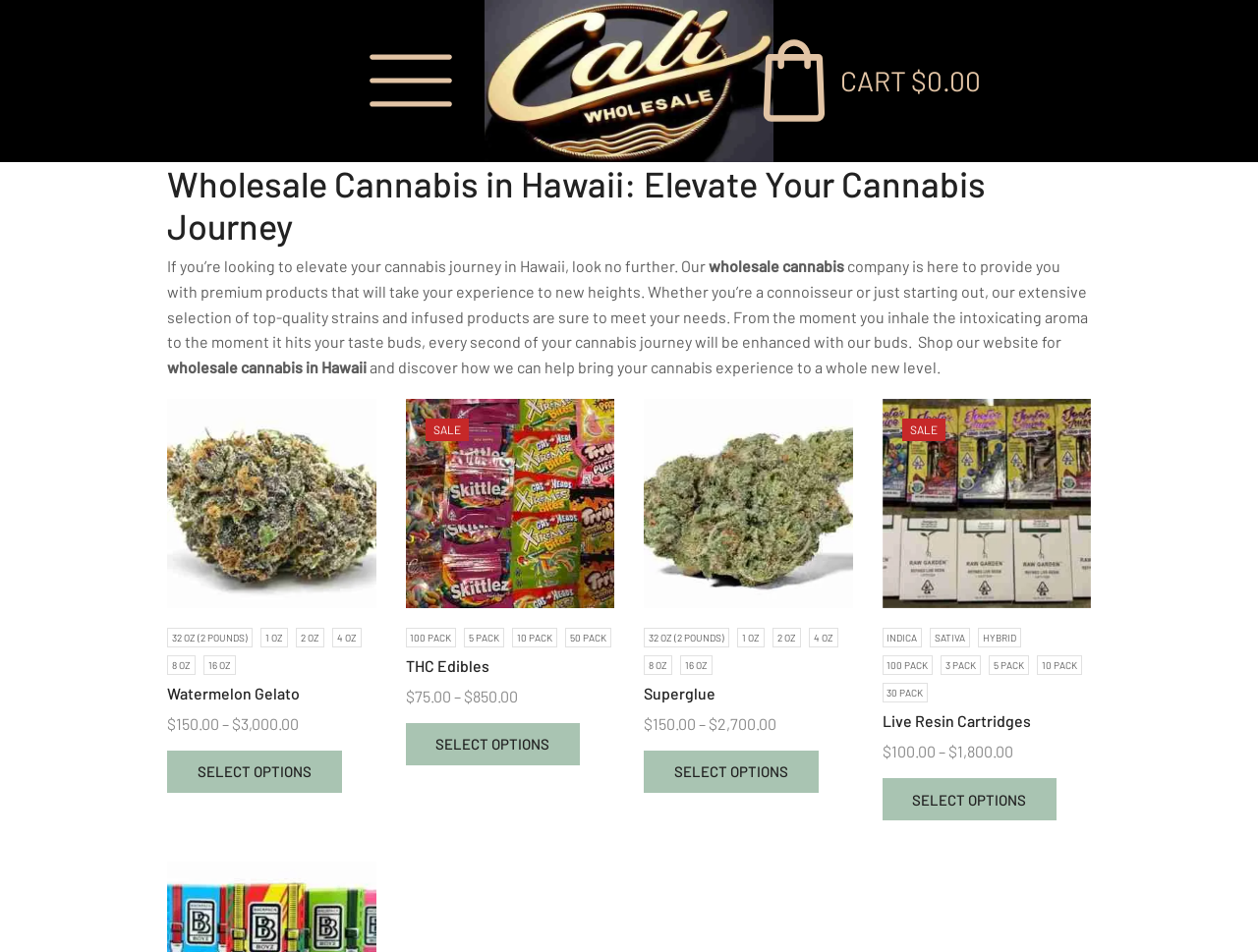Can you determine the bounding box coordinates of the area that needs to be clicked to fulfill the following instruction: "Click on California Wholesale Cannabis Delivered"?

[0.385, 0.064, 0.615, 0.099]